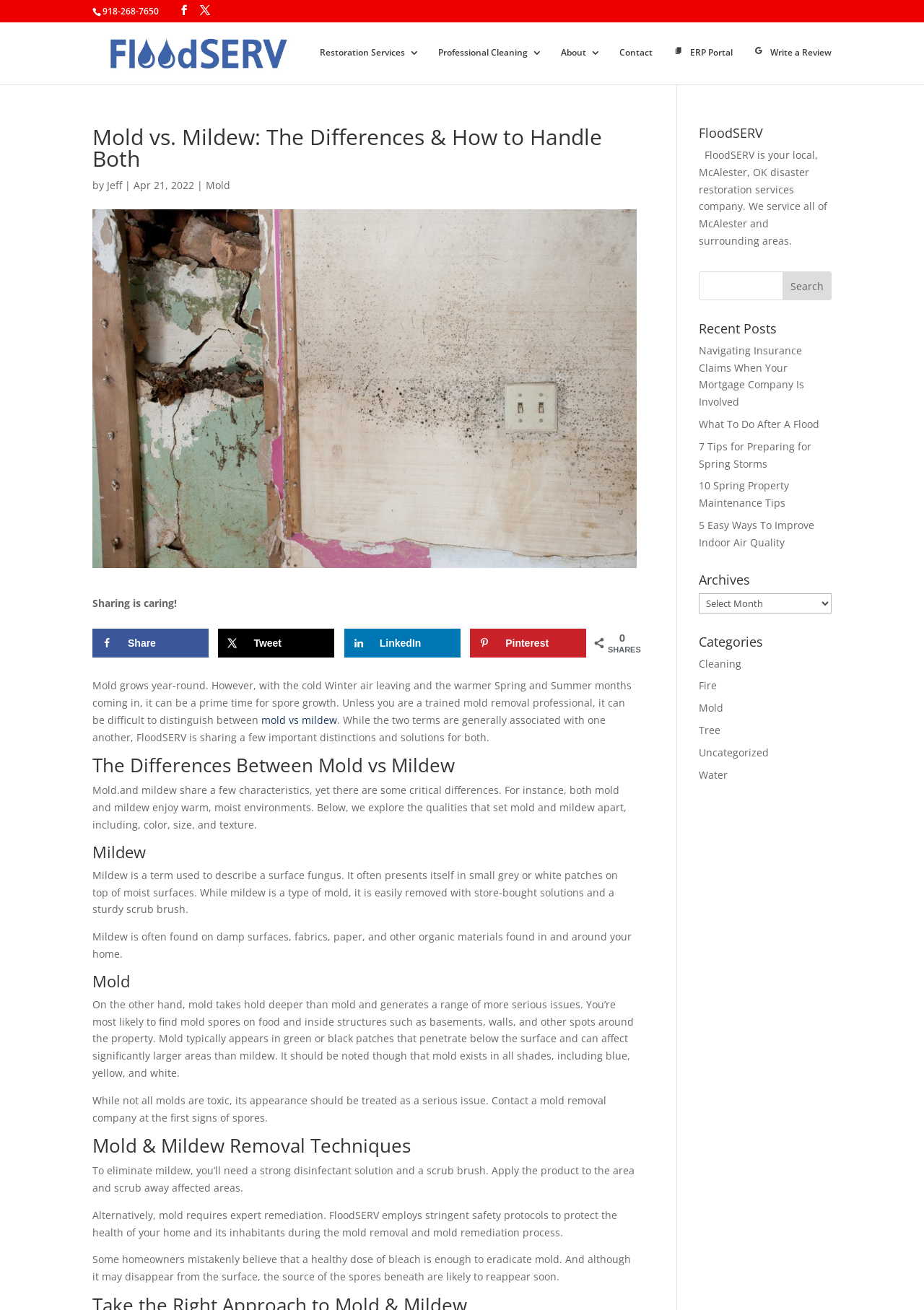Identify the coordinates of the bounding box for the element described below: "Restoration Services". Return the coordinates as four float numbers between 0 and 1: [left, top, right, bottom].

[0.346, 0.036, 0.454, 0.062]